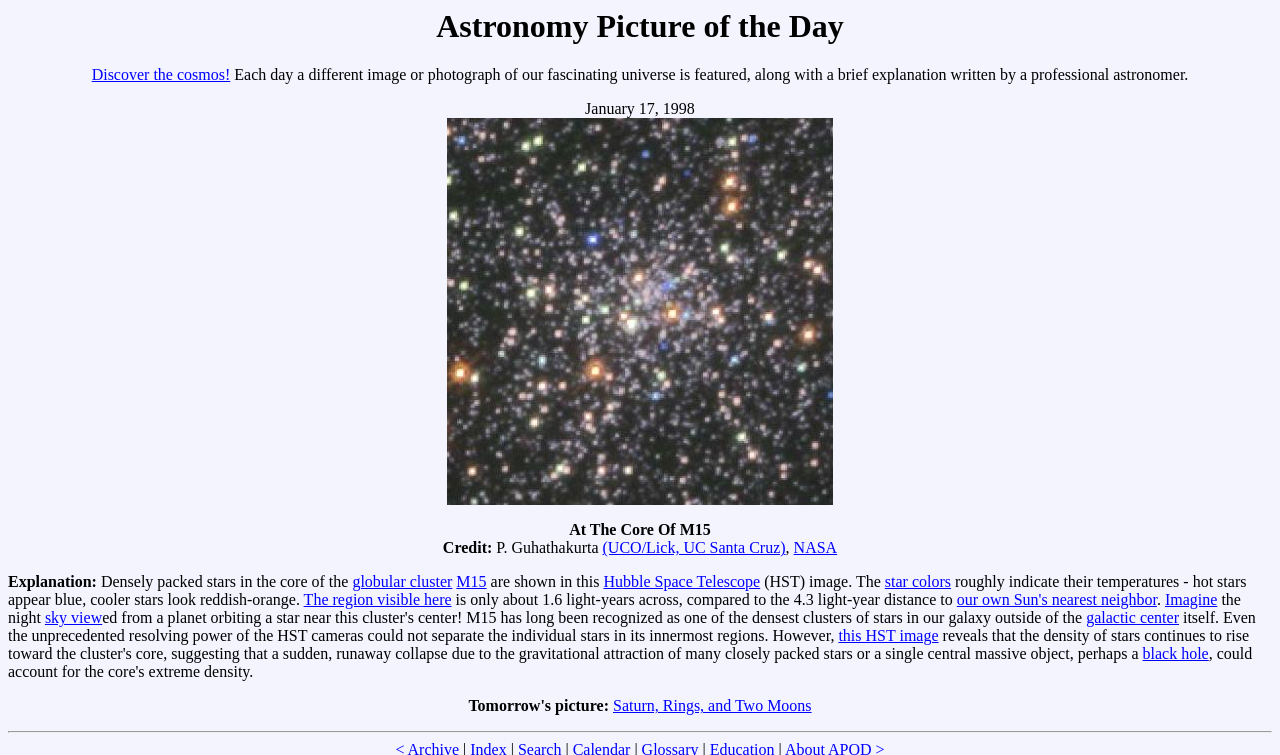Extract the heading text from the webpage.

Astronomy Picture of the Day